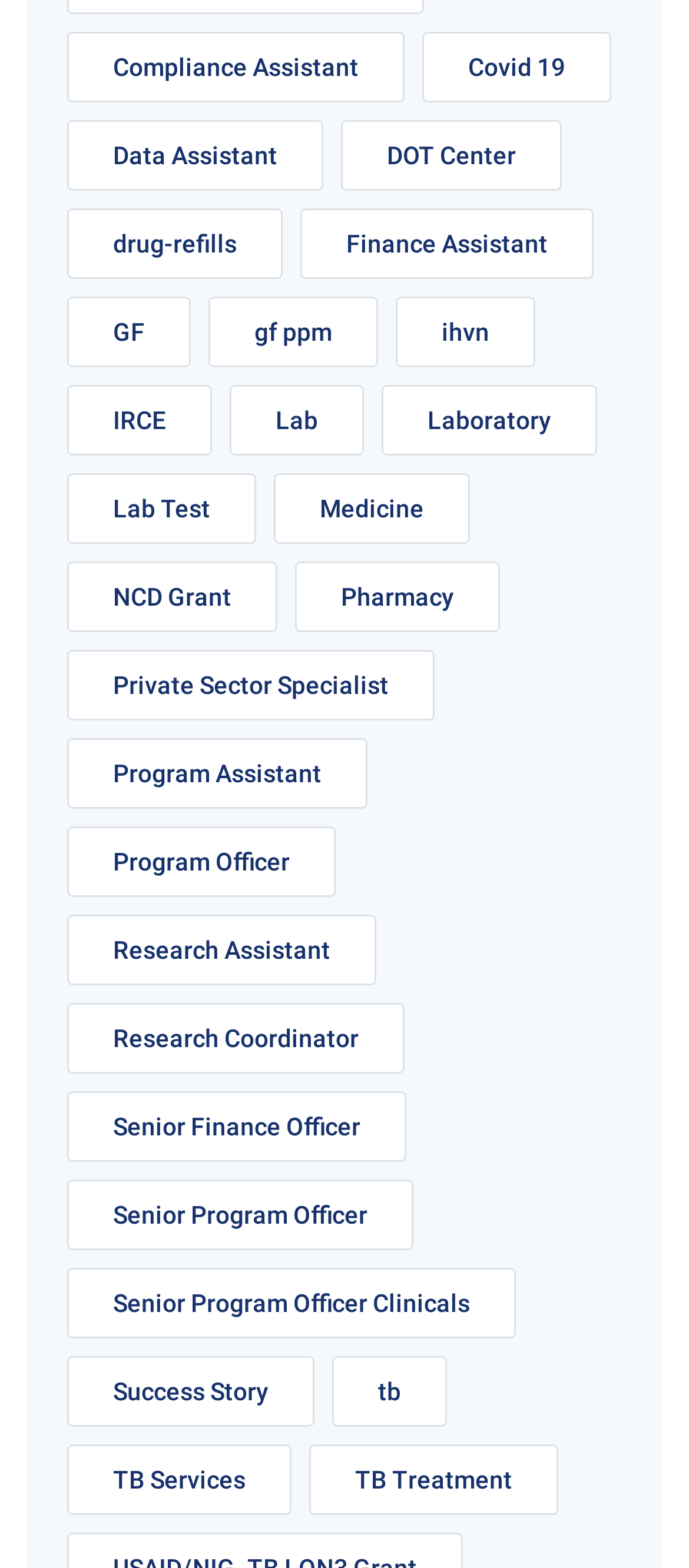Please find the bounding box coordinates of the section that needs to be clicked to achieve this instruction: "Refill drugs".

[0.097, 0.133, 0.41, 0.178]